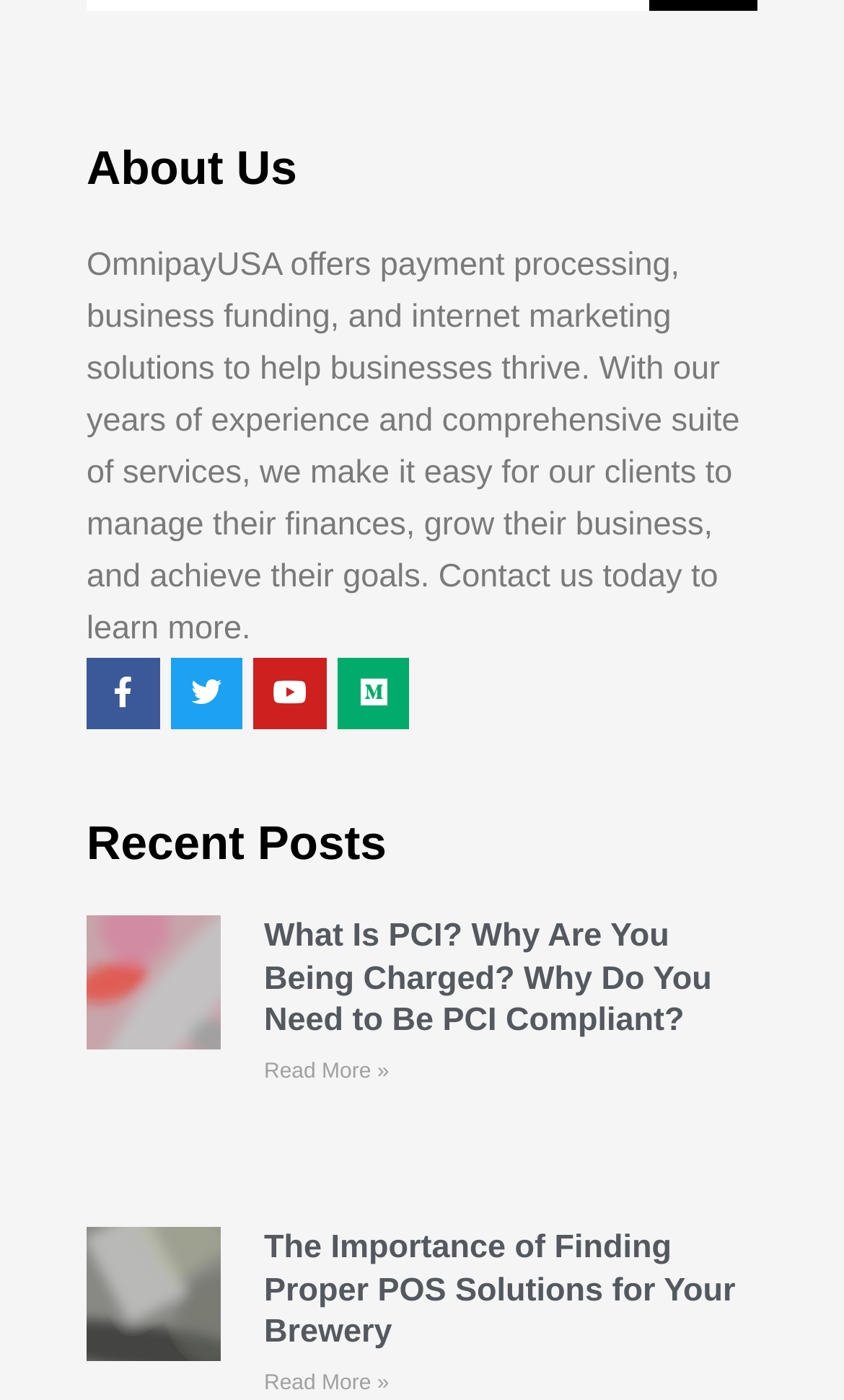Show me the bounding box coordinates of the clickable region to achieve the task as per the instruction: "View the article The Importance of Finding Proper POS Solutions for Your Brewery".

[0.313, 0.878, 0.871, 0.965]